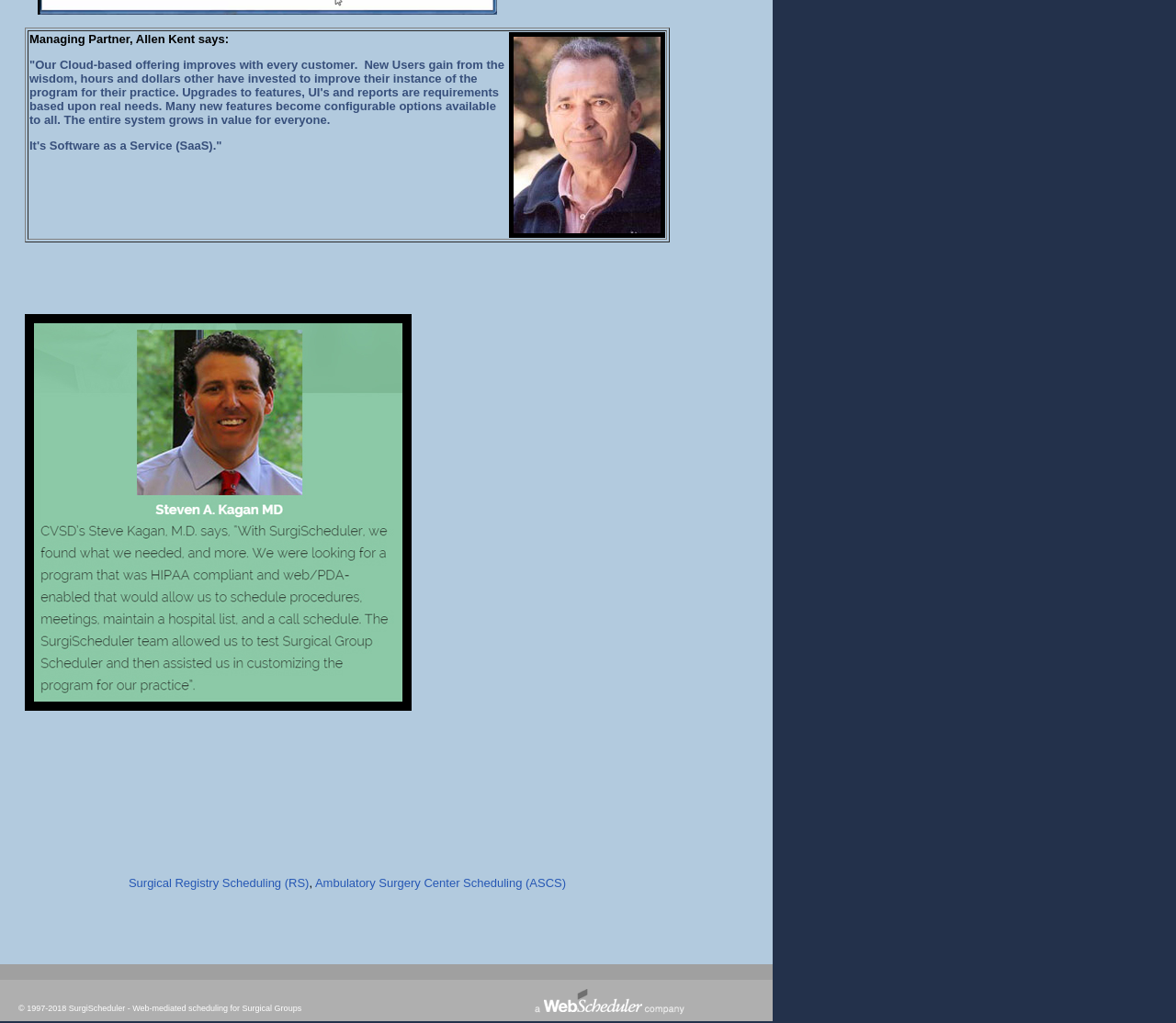Given the element description: "Ambulatory Surgery Center Scheduling (ASCS)", predict the bounding box coordinates of the UI element it refers to, using four float numbers between 0 and 1, i.e., [left, top, right, bottom].

[0.268, 0.856, 0.481, 0.869]